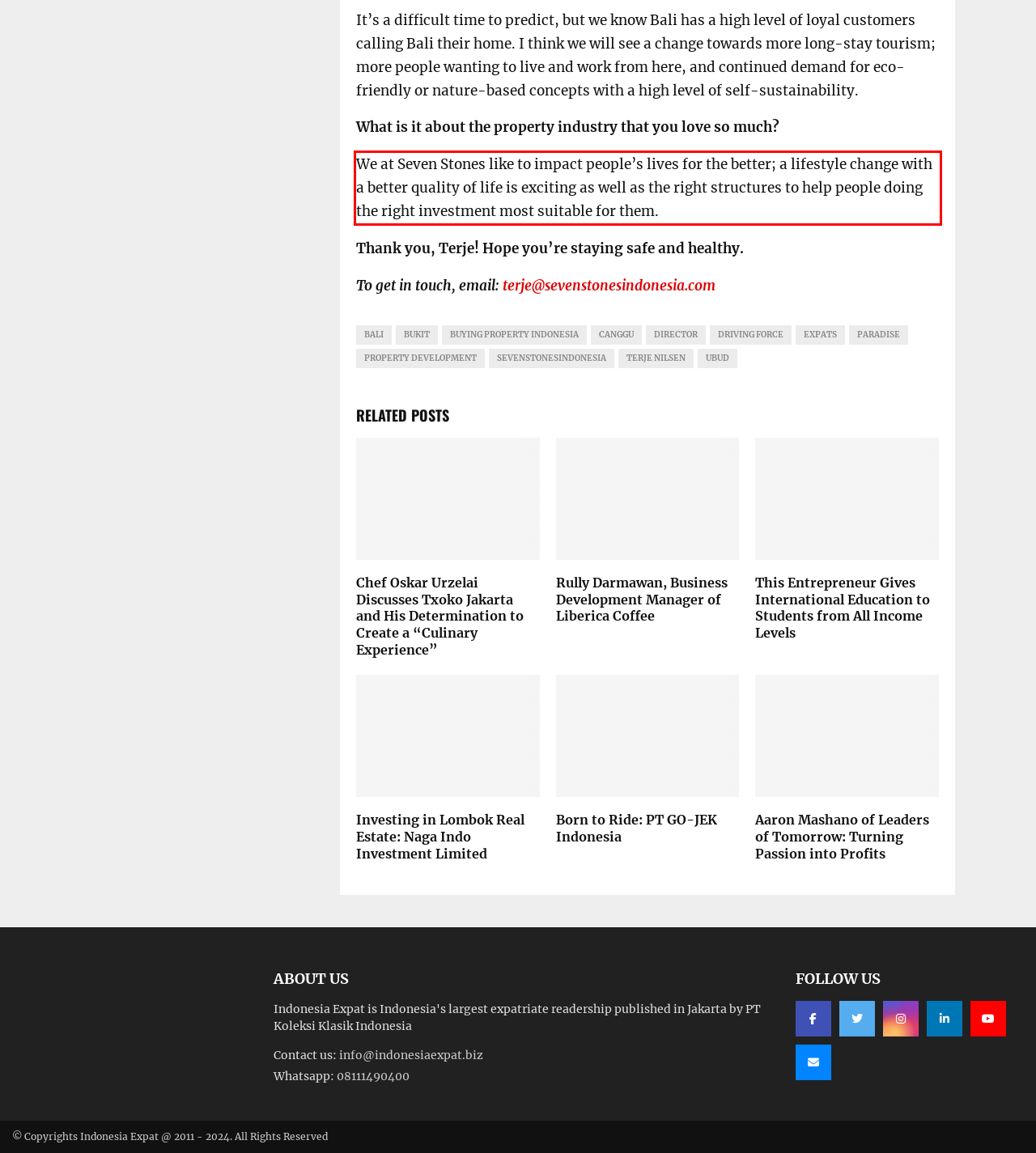There is a screenshot of a webpage with a red bounding box around a UI element. Please use OCR to extract the text within the red bounding box.

We at Seven Stones like to impact people’s lives for the better; a lifestyle change with a better quality of life is exciting as well as the right structures to help people doing the right investment most suitable for them.